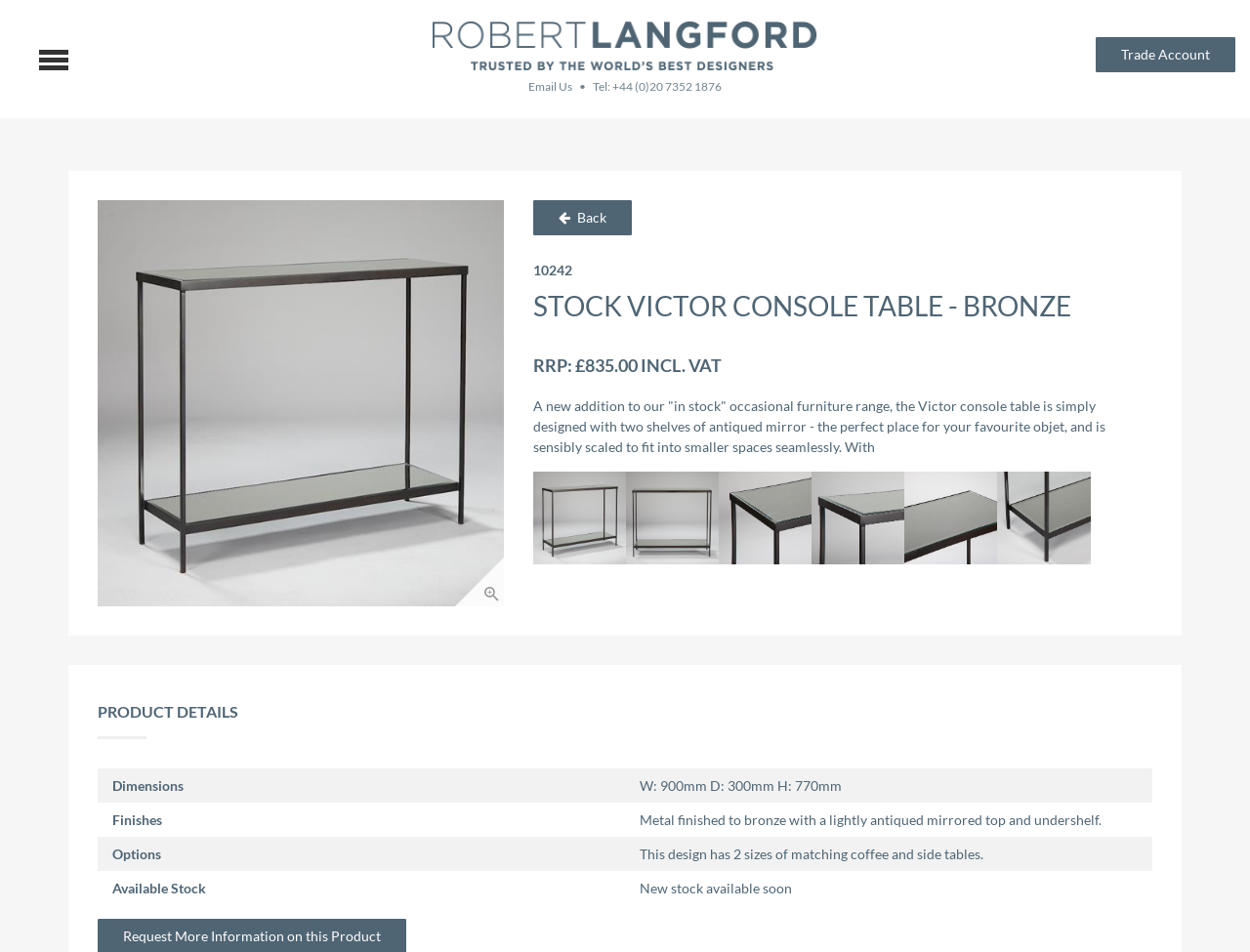Is the console table available in stock?
Refer to the image and provide a one-word or short phrase answer.

No